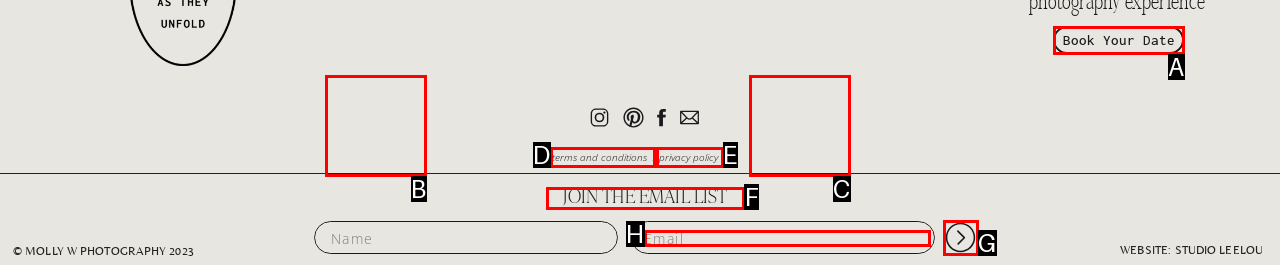Choose the HTML element that should be clicked to accomplish the task: Check the 'JOIN THE EMAIL LIST' section. Answer with the letter of the chosen option.

F